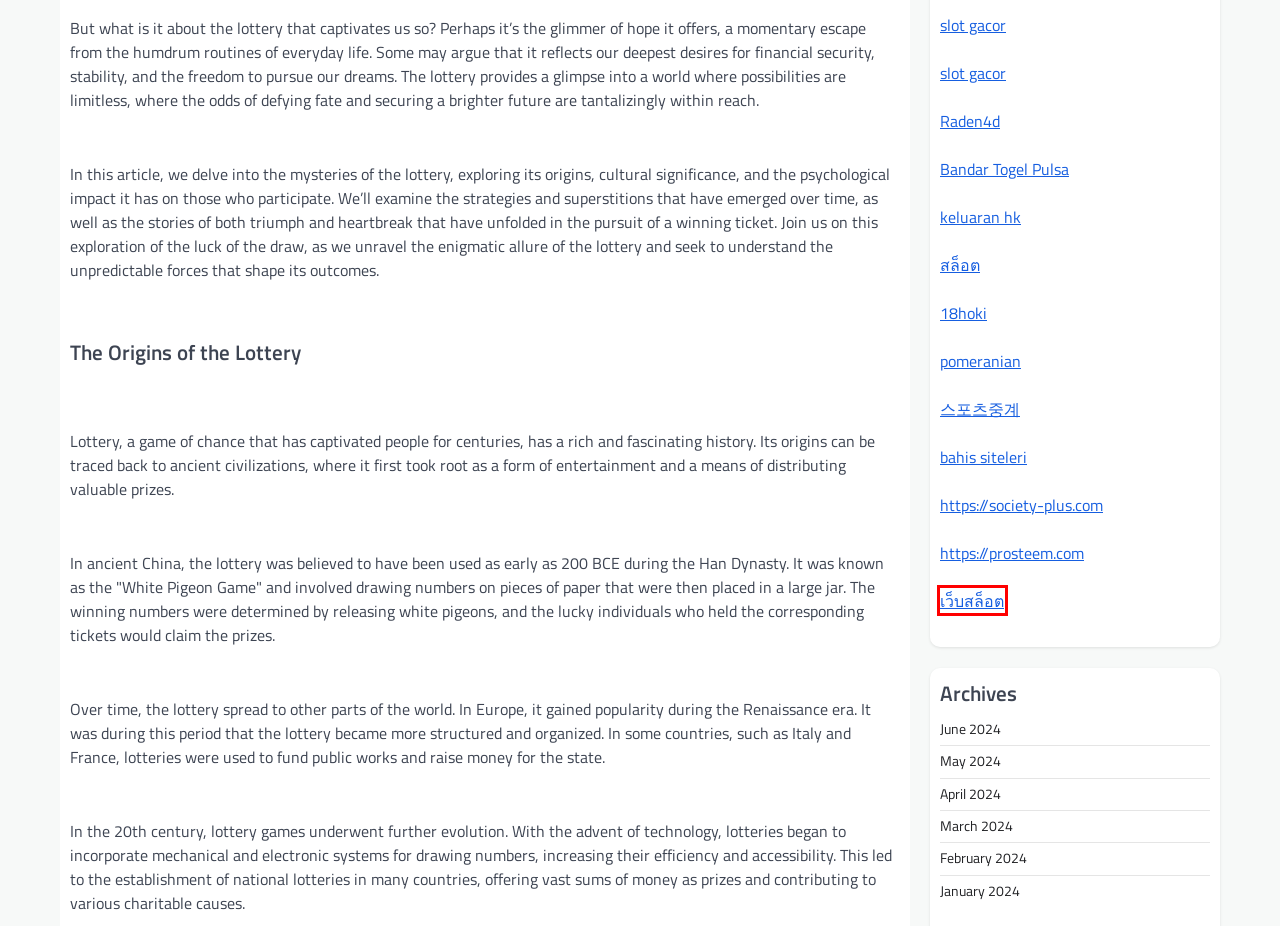Examine the screenshot of the webpage, which has a red bounding box around a UI element. Select the webpage description that best fits the new webpage after the element inside the red bounding box is clicked. Here are the choices:
A. สล็อตเว็บตรง อันดับ1 เว็บสล็อตลิขสิทธิ์เว็บตรงแท้100%
B. Deneme Bonusu Veren Siteler 2024 - Bonus Veren Yeni Siteler
C. March 2024 – Timeless Tales
D. January 2024 – Timeless Tales
E. สล็อตเว็บตรง 100 - เว็บแท้จากต่างประเทศ ไม่ล็อคยูส เชื่อถือได้
F. RADEN4D - Agen Bandar Togel link resmi dan Situs Judi Online Slot Zeus
G. April 2024 – Timeless Tales
H. February 2024 – Timeless Tales

E